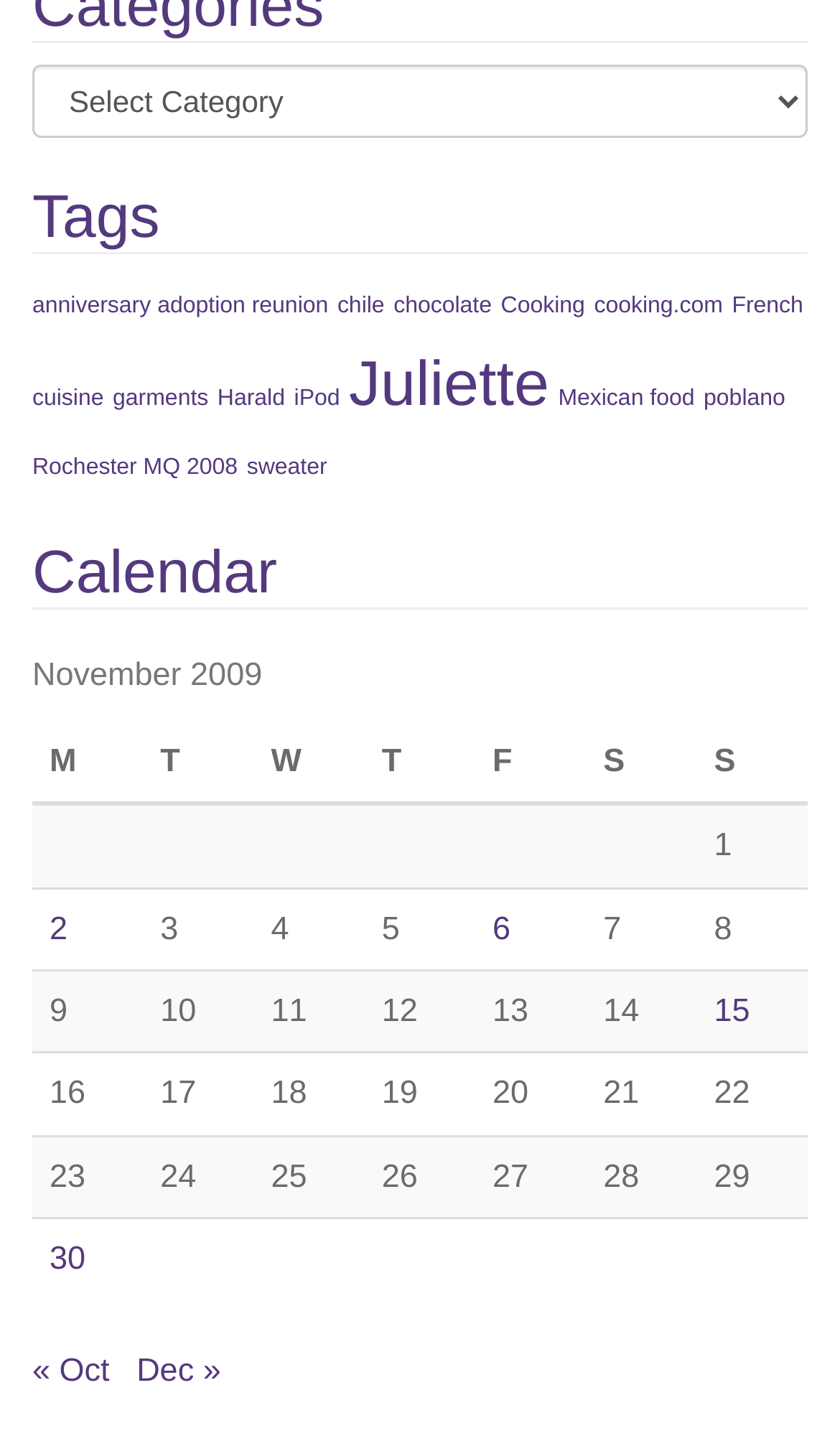Please specify the bounding box coordinates of the clickable region necessary for completing the following instruction: "View posts tagged with anniversary adoption reunion". The coordinates must consist of four float numbers between 0 and 1, i.e., [left, top, right, bottom].

[0.038, 0.205, 0.391, 0.223]